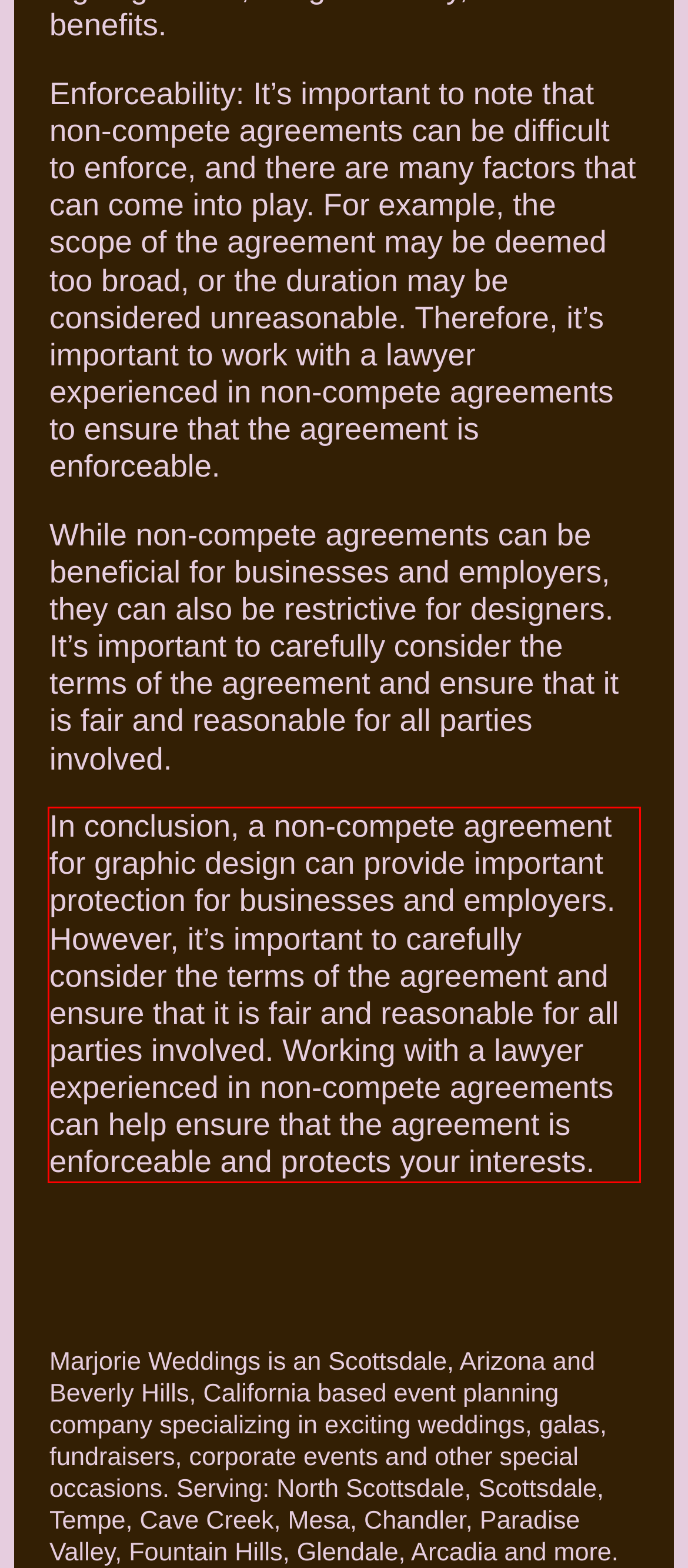Given a webpage screenshot, locate the red bounding box and extract the text content found inside it.

In conclusion, a non-compete agreement for graphic design can provide important protection for businesses and employers. However, it’s important to carefully consider the terms of the agreement and ensure that it is fair and reasonable for all parties involved. Working with a lawyer experienced in non-compete agreements can help ensure that the agreement is enforceable and protects your interests.